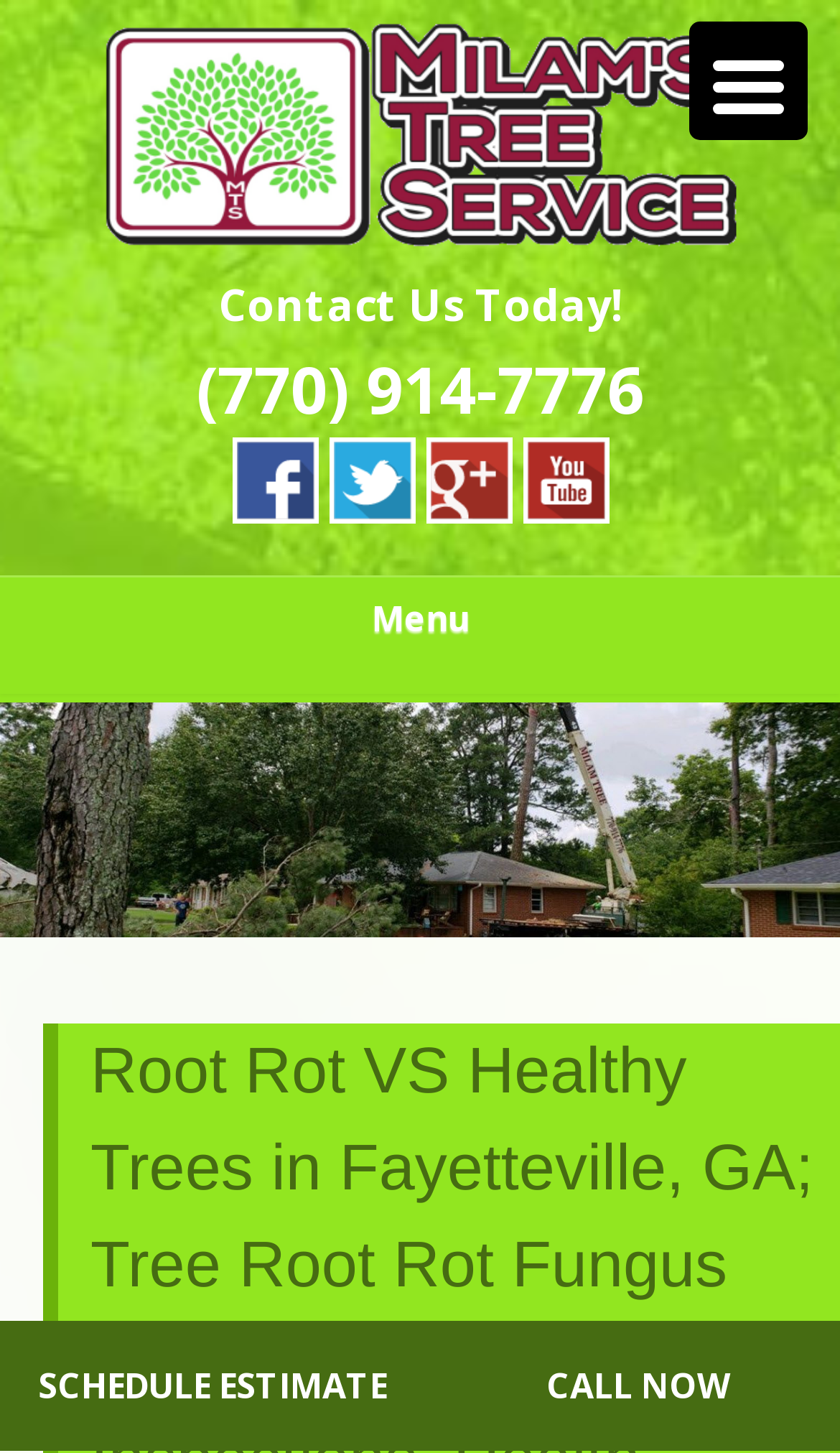Kindly provide the bounding box coordinates of the section you need to click on to fulfill the given instruction: "Contact us today".

[0.26, 0.189, 0.74, 0.23]